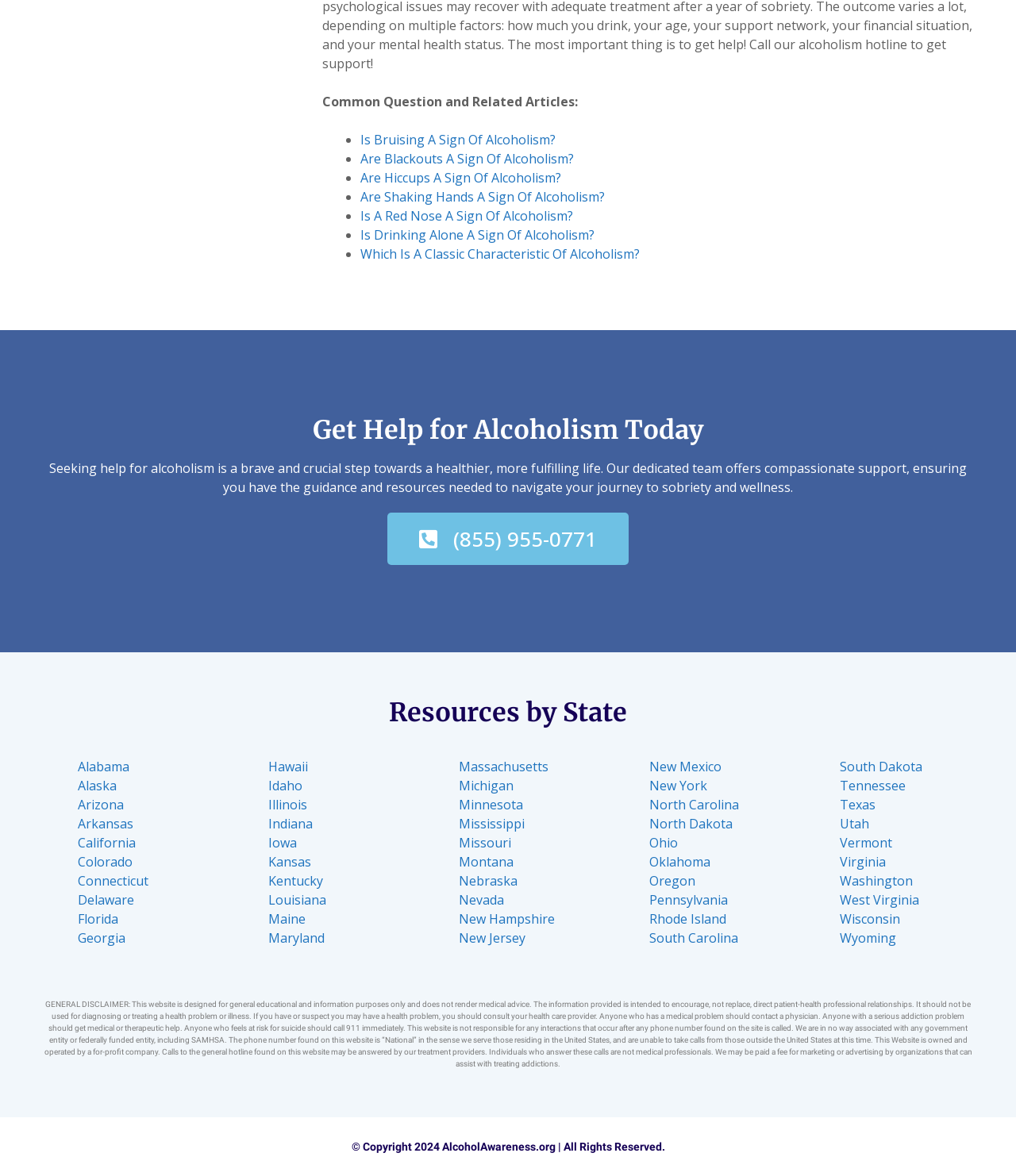Please find the bounding box for the UI component described as follows: "Indiana".

[0.264, 0.693, 0.308, 0.708]